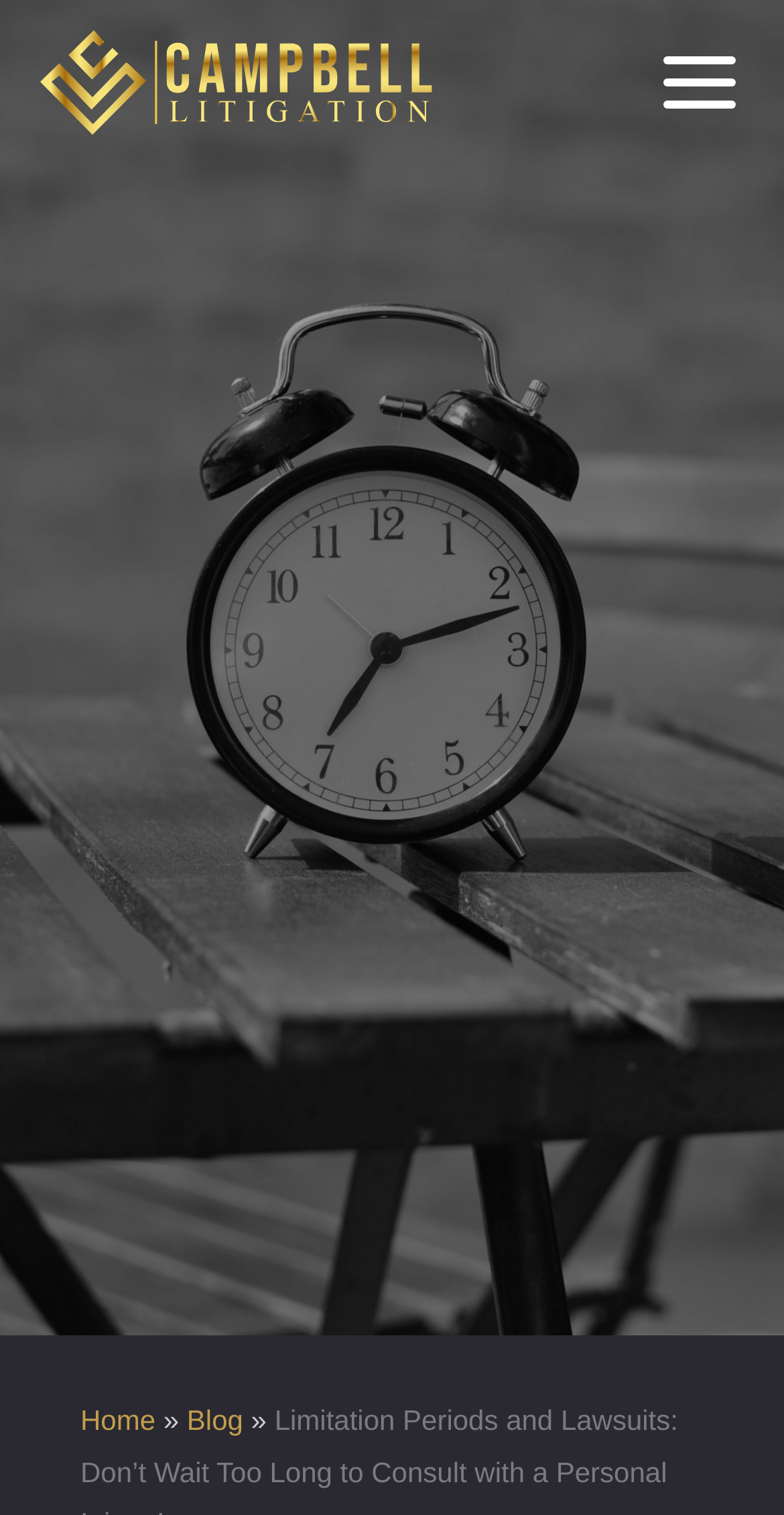When was the article posted?
Using the visual information, reply with a single word or short phrase.

July 23, 2018